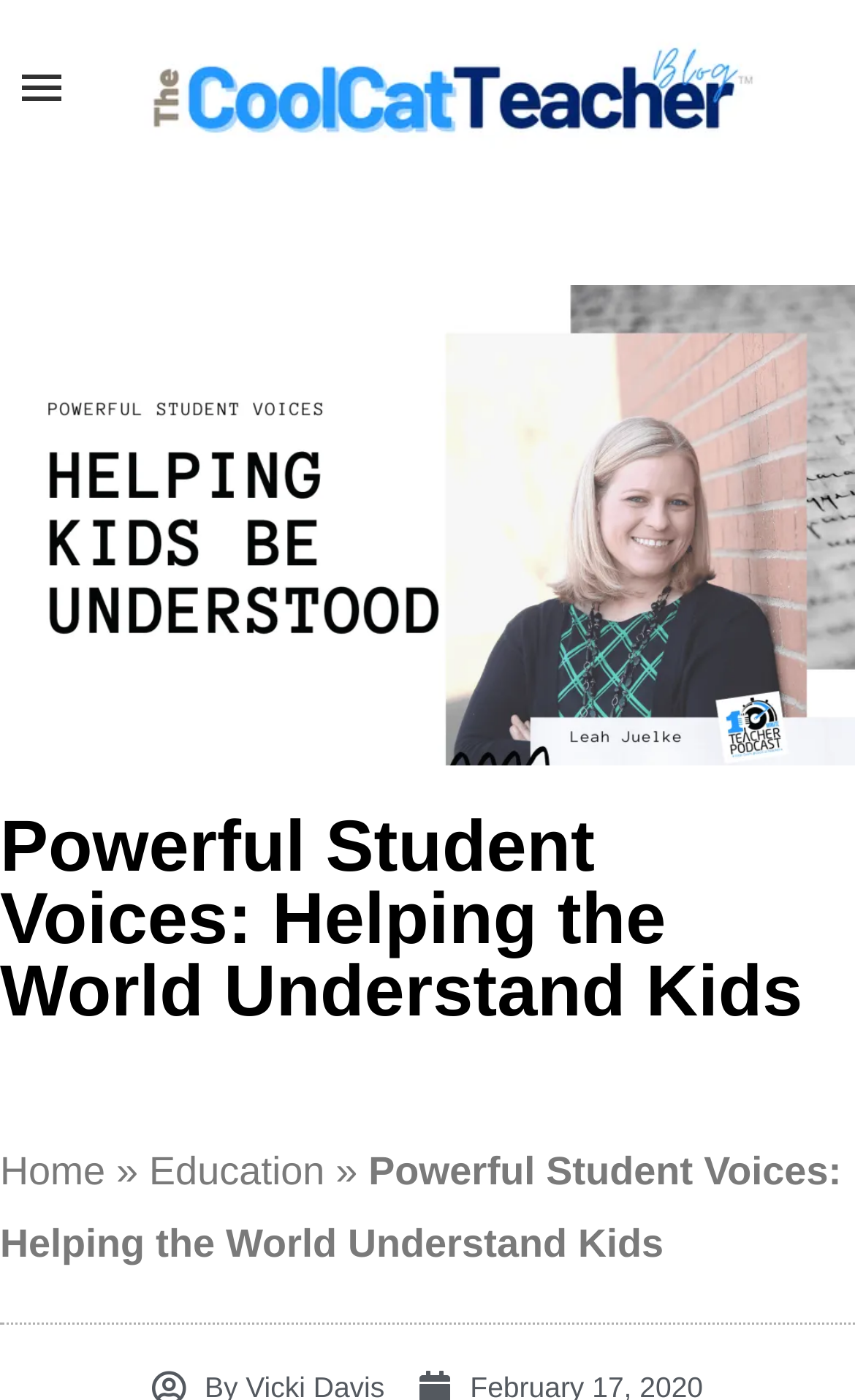Can you find and provide the title of the webpage?

Powerful Student Voices: Helping the World Understand Kids